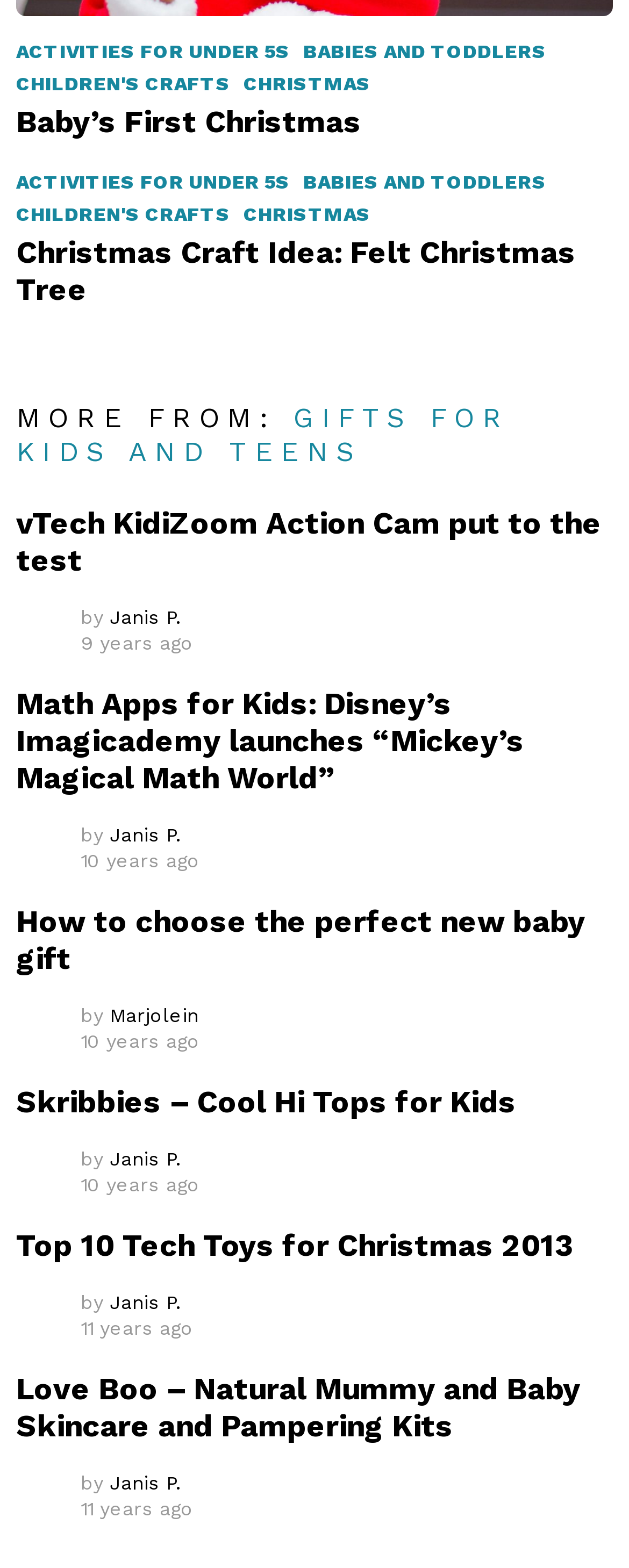Please specify the bounding box coordinates of the clickable region to carry out the following instruction: "Read 'Baby’s First Christmas'". The coordinates should be four float numbers between 0 and 1, in the format [left, top, right, bottom].

[0.026, 0.065, 0.574, 0.089]